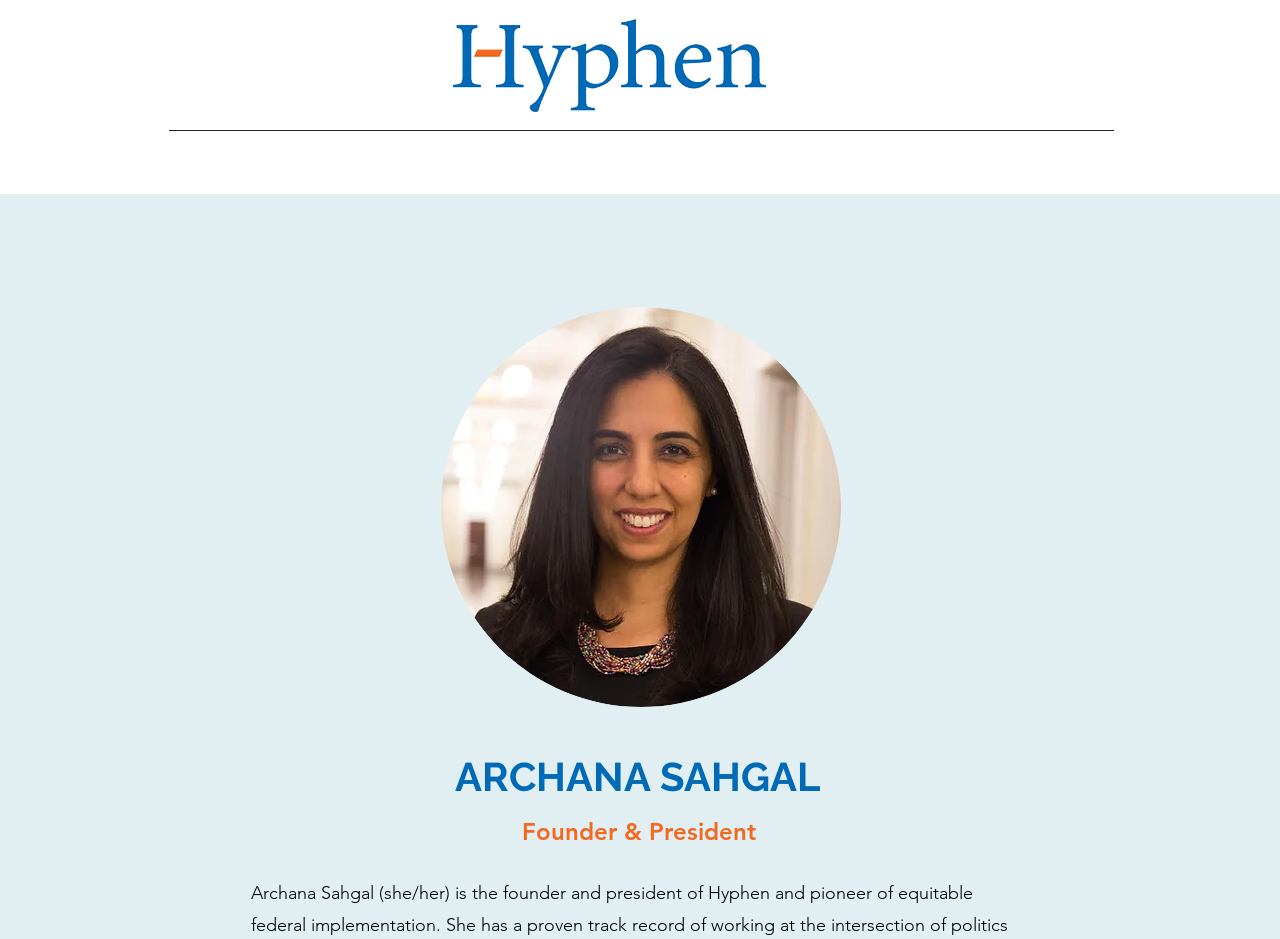Please determine the bounding box coordinates for the UI element described as: "Initiatives".

[0.349, 0.151, 0.428, 0.183]